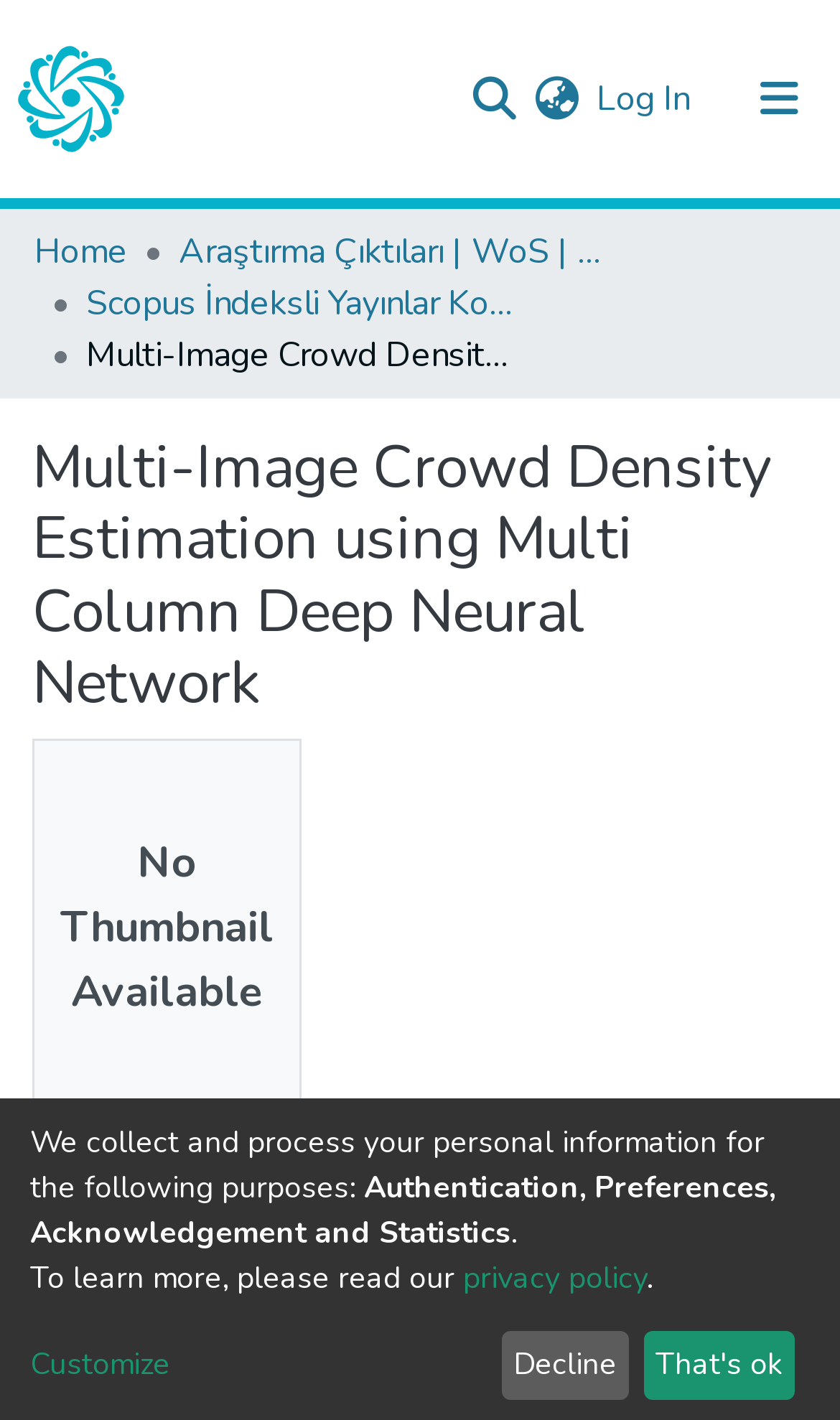Please give a succinct answer using a single word or phrase:
What is the language of the webpage?

Not specified